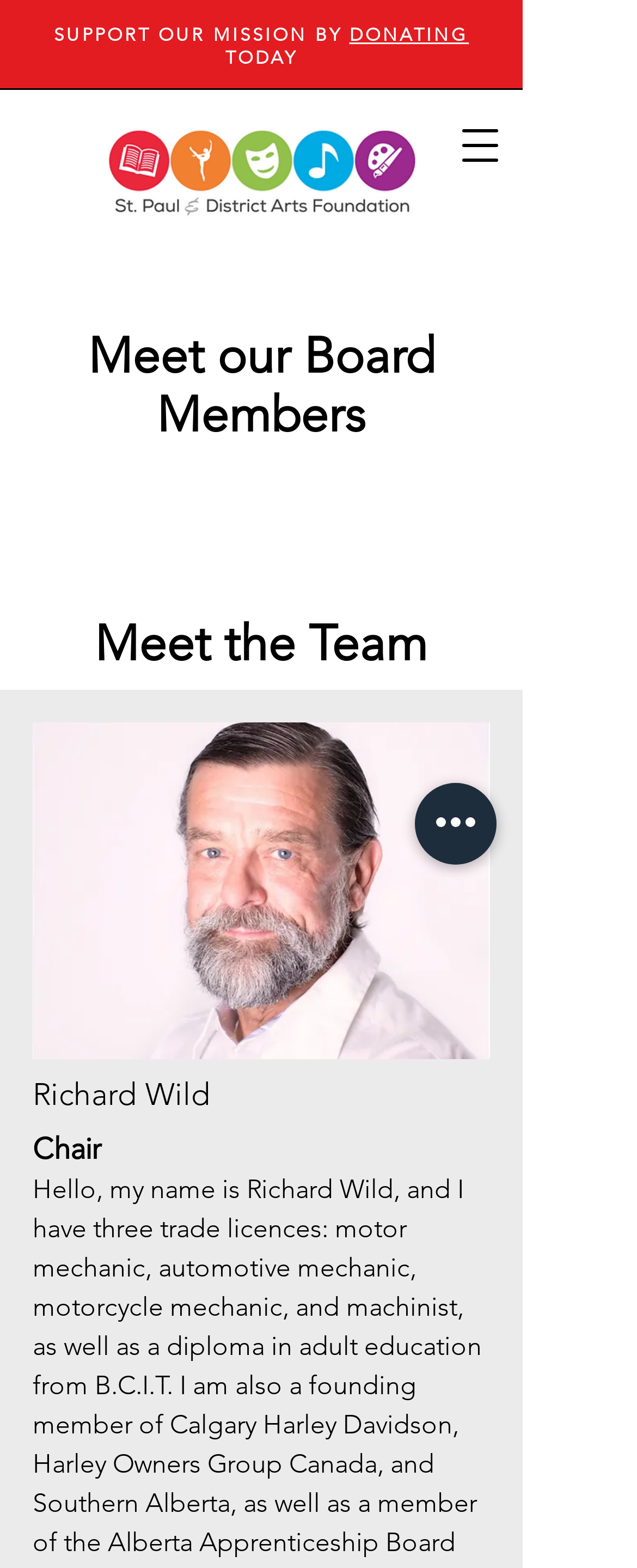What is the position of the 'Logo' image?
Please provide a comprehensive answer based on the visual information in the image.

By examining the bounding box coordinates of the 'Logo' image, I found that its y1 and y2 values are 0.078 and 0.143, respectively, which are relatively small compared to other elements. This suggests that the 'Logo' image is located at the top of the webpage. Additionally, its x1 value is 0.167, which is relatively small compared to other elements, indicating that it is located on the left side of the webpage.